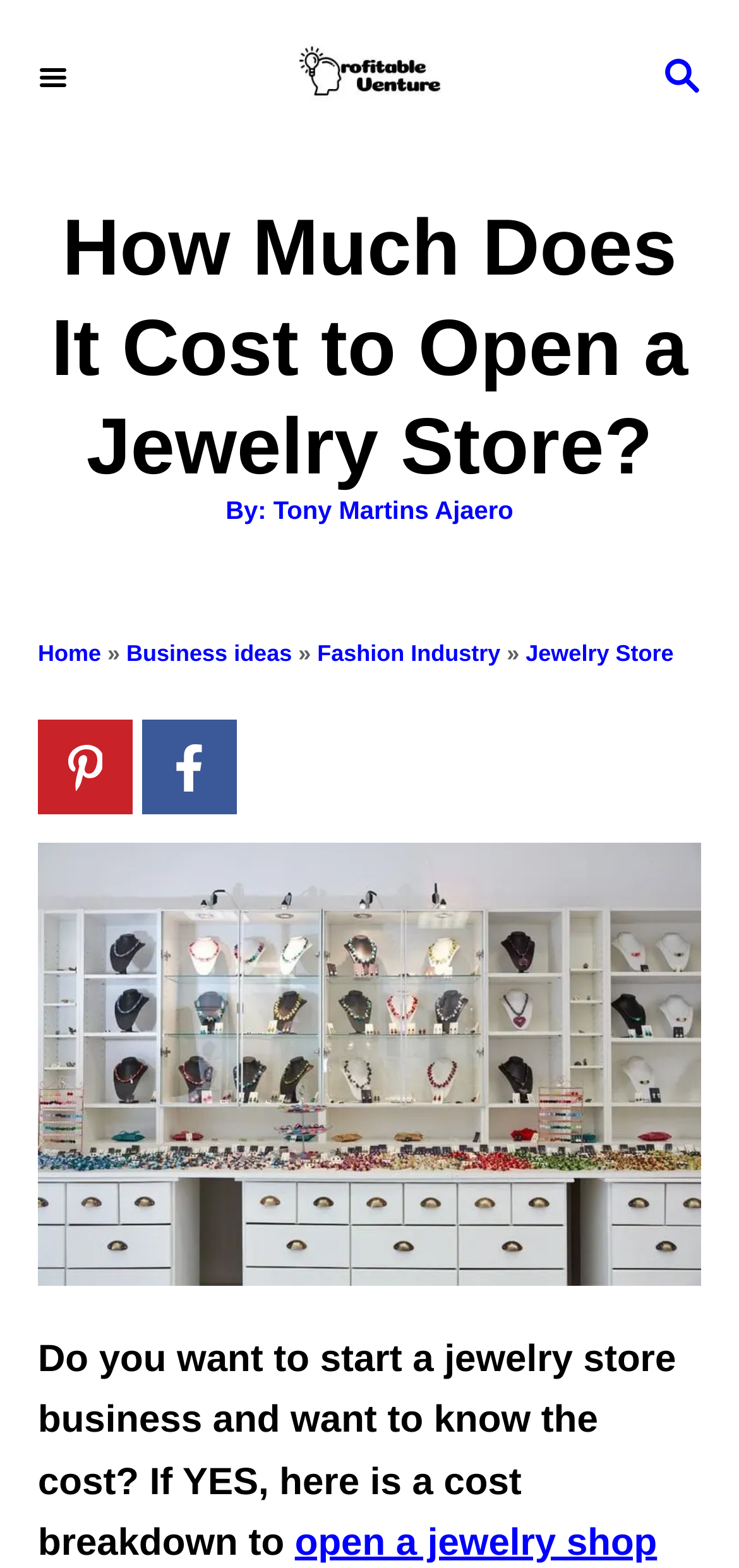Describe the entire webpage, focusing on both content and design.

This webpage is about starting a jewelry store business and provides a cost breakdown to open a jewelry shop. At the top right corner, there is a search button with a magnifying glass icon. Below it, there is a link to the website's homepage, "ProfitableVenture", accompanied by a logo image. On the top left corner, there is a menu button with a hamburger icon.

The main content of the webpage is divided into two sections. The first section has a heading "How Much Does It Cost to Open a Jewelry Store?" and is attributed to an author, "Tony Martins Ajaero". Below the heading, there are links to related categories, including "Home", "Business ideas", "Fashion Industry", and "Jewelry Store". There are also social media links to Pinterest and Facebook, each with its respective icon.

The second section appears to be the main article, which starts with a question "Do you want to start a jewelry store business and want to know the cost? If YES, here is a cost breakdown to open a jewelry shop". The article is accompanied by a large image related to opening a jewelry store business. There is also a smaller image at the bottom right corner of the article.